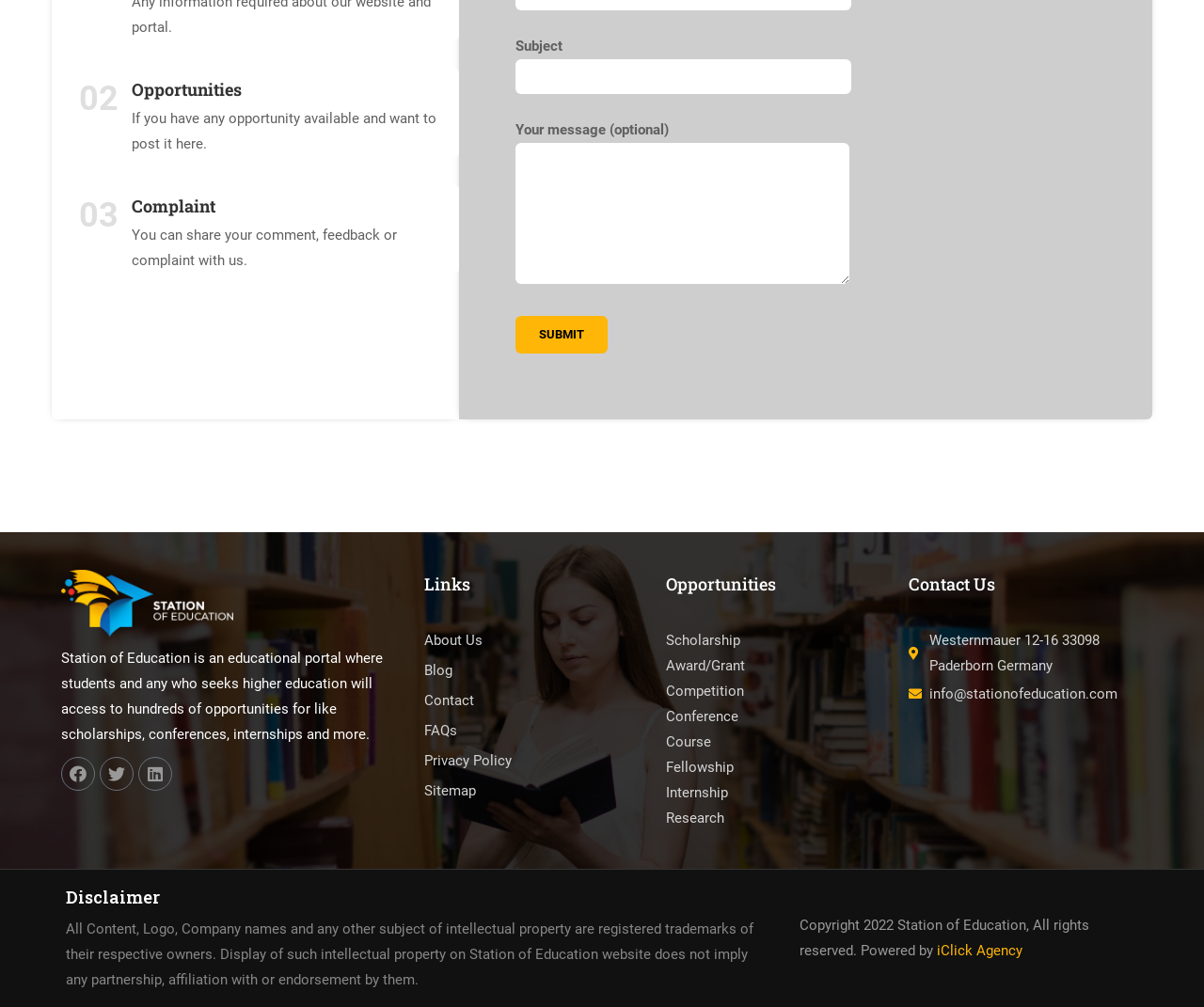Please find the bounding box for the UI component described as follows: "iClick Agency".

[0.778, 0.936, 0.849, 0.952]